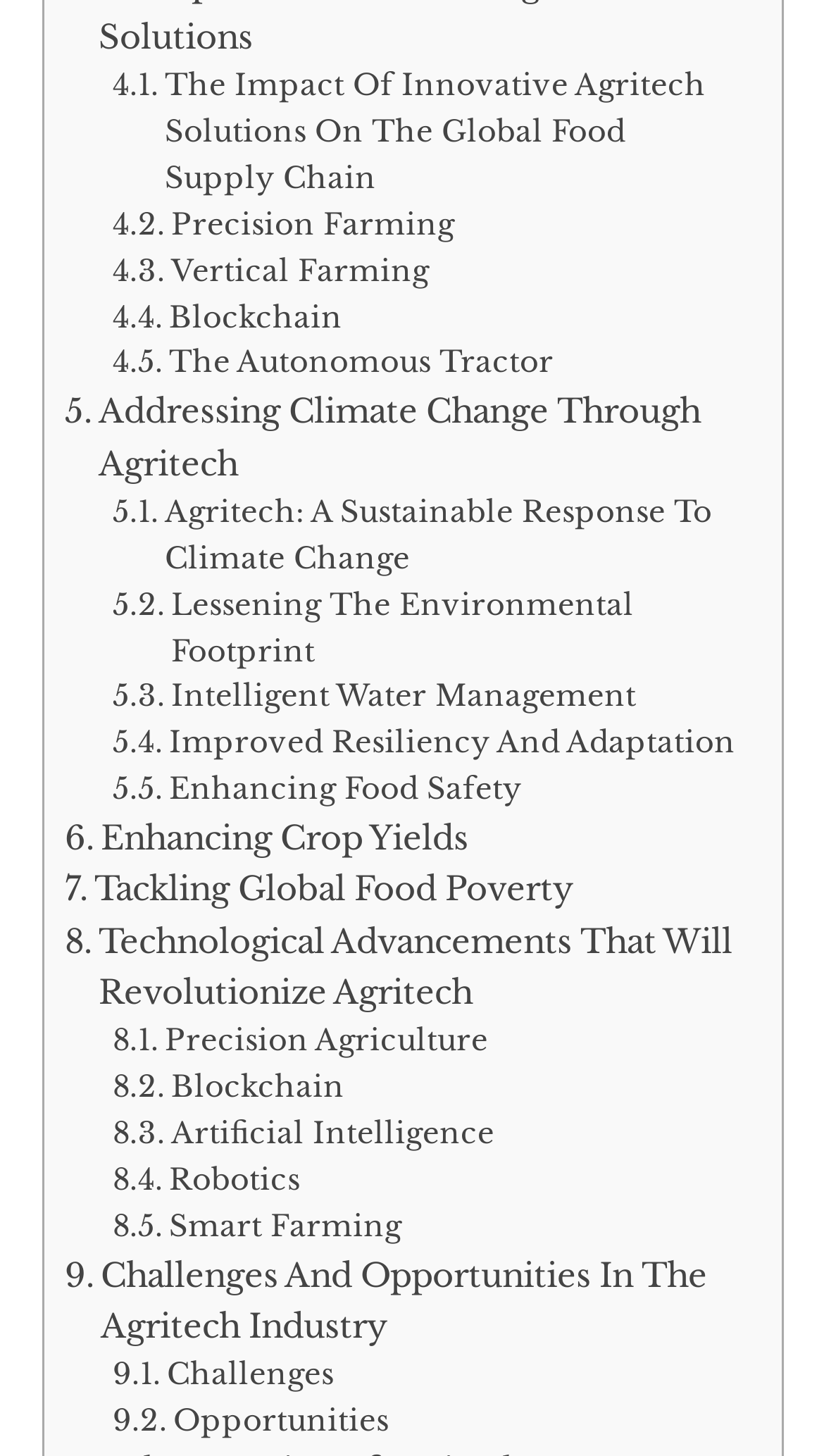What is the first topic related to agritech solutions?
Look at the image and provide a short answer using one word or a phrase.

The Impact Of Innovative Agritech Solutions